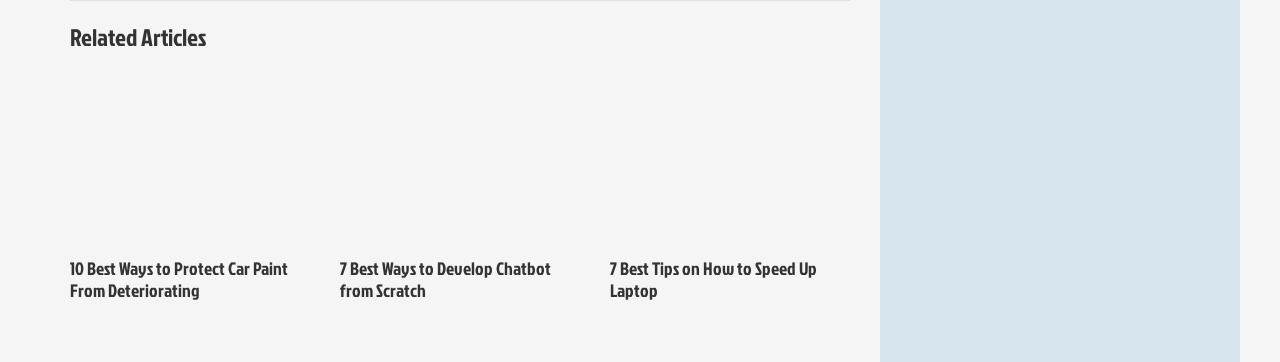What is the topic of the first article?
Please answer using one word or phrase, based on the screenshot.

Car Paint